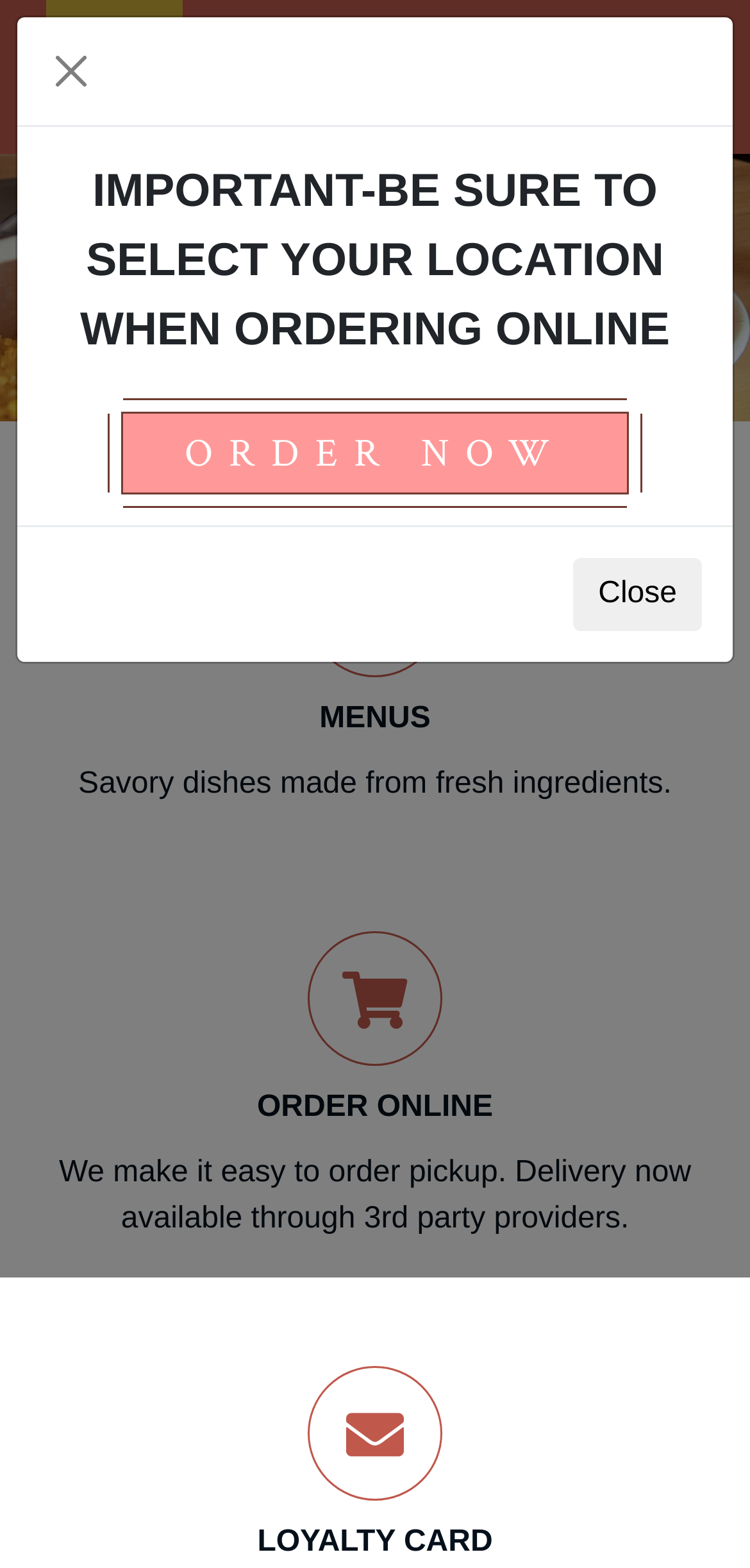What is the purpose of the loyalty card? Please answer the question using a single word or phrase based on the image.

To reward customers